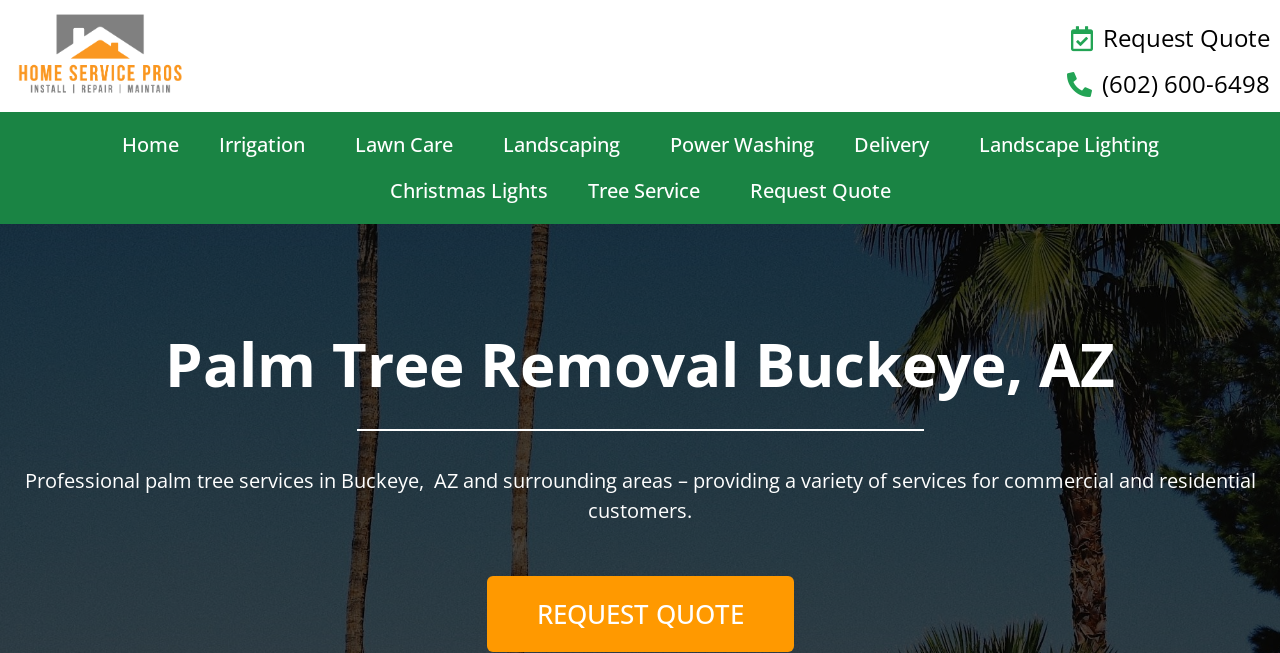How many ways are there to contact the palm tree removal services?
Using the image as a reference, answer with just one word or a short phrase.

2